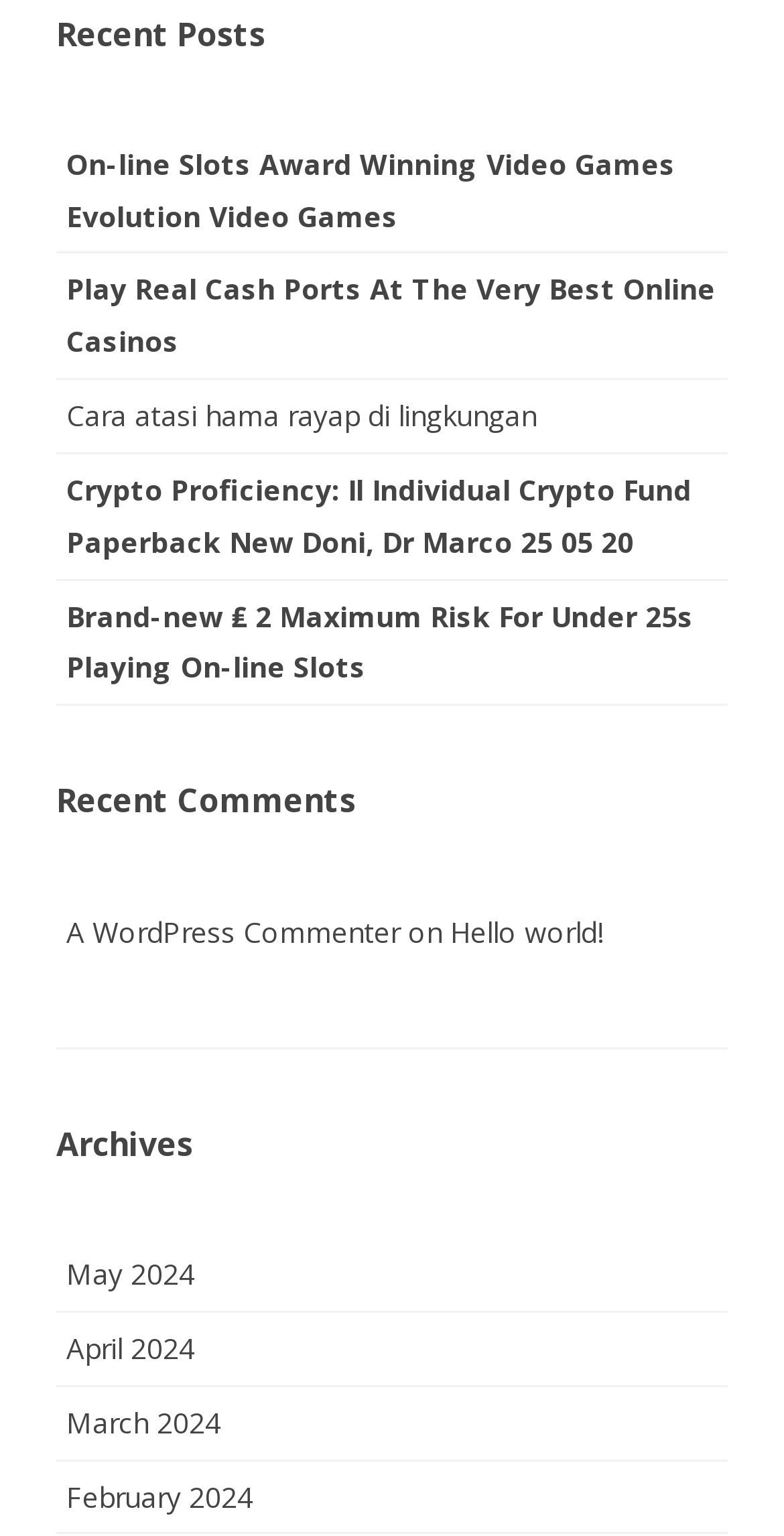Please find the bounding box coordinates of the element that must be clicked to perform the given instruction: "Check recent comments". The coordinates should be four float numbers from 0 to 1, i.e., [left, top, right, bottom].

[0.072, 0.511, 0.928, 0.532]